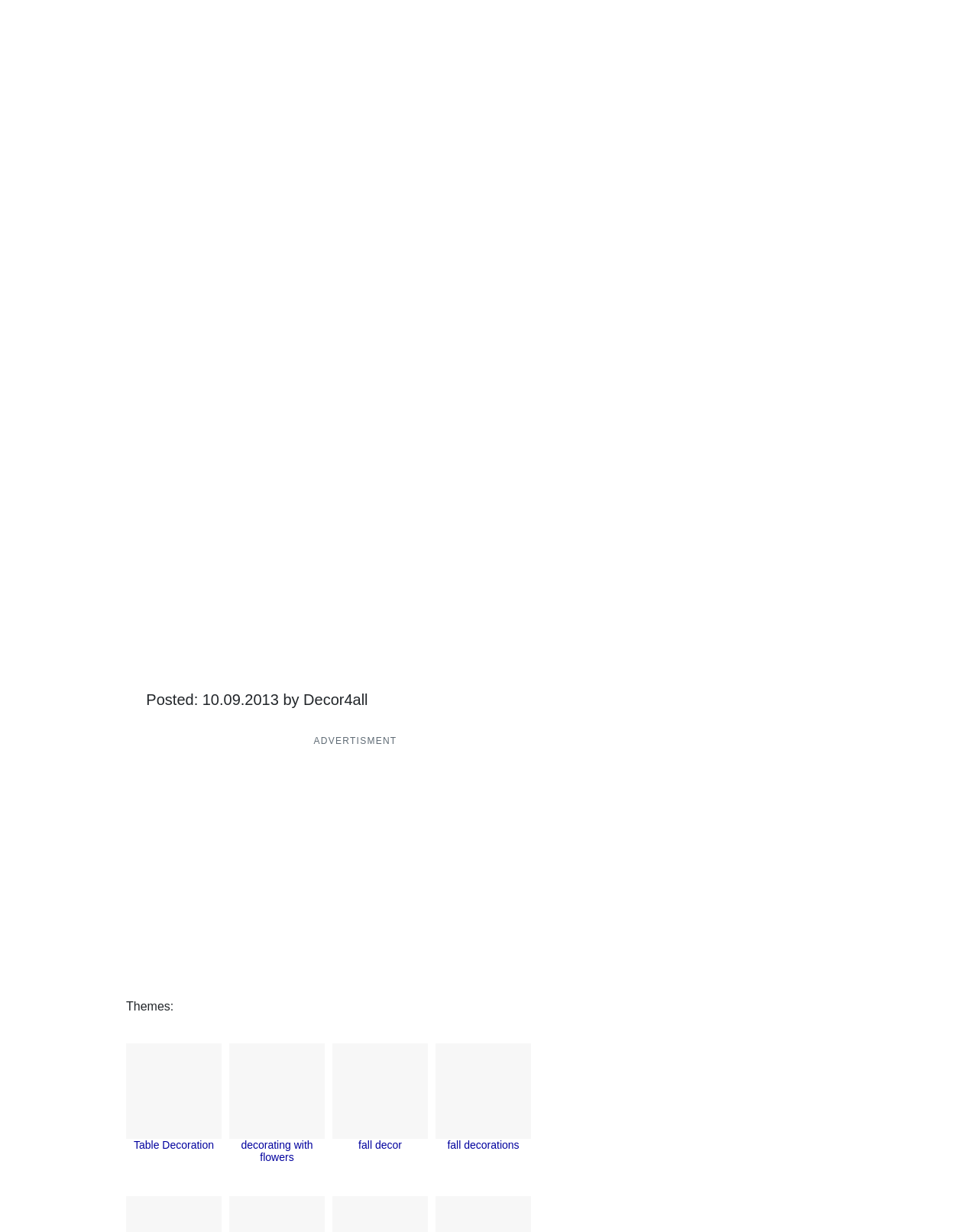Determine the bounding box for the UI element as described: "decorating with flowers". The coordinates should be represented as four float numbers between 0 and 1, formatted as [left, top, right, bottom].

[0.246, 0.31, 0.32, 0.33]